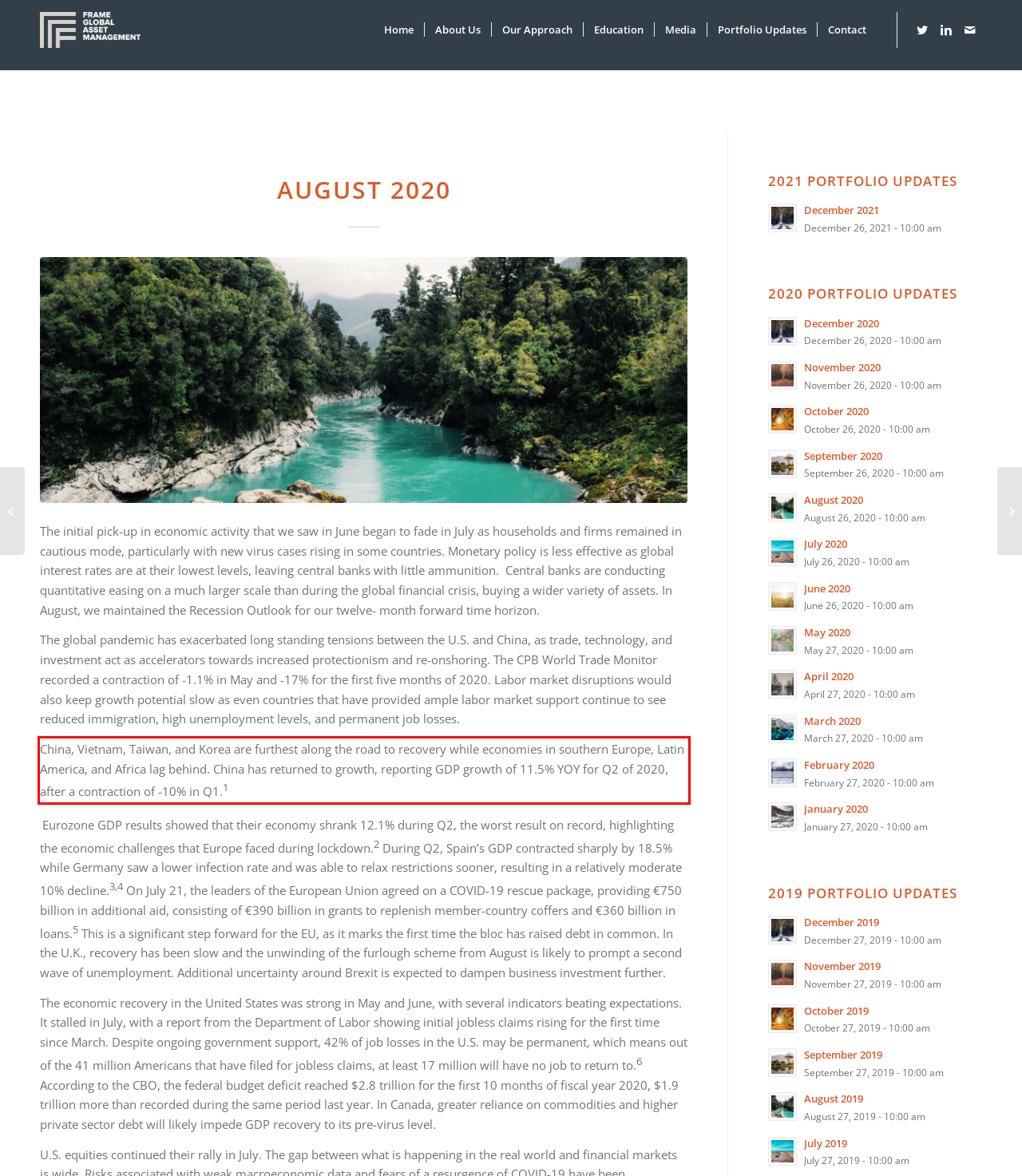Please perform OCR on the text within the red rectangle in the webpage screenshot and return the text content.

China, Vietnam, Taiwan, and Korea are furthest along the road to recovery while economies in southern Europe, Latin America, and Africa lag behind. China has returned to growth, reporting GDP growth of 11.5% YOY for Q2 of 2020, after a contraction of -10% in Q1.1